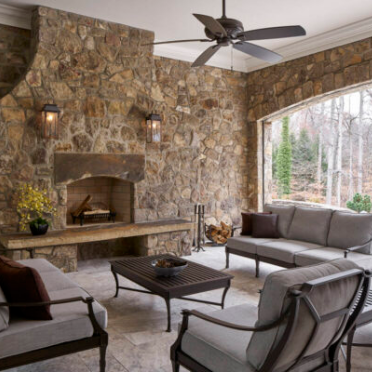What type of lanterns provide ambient lighting?
Based on the visual content, answer with a single word or a brief phrase.

gas lanterns